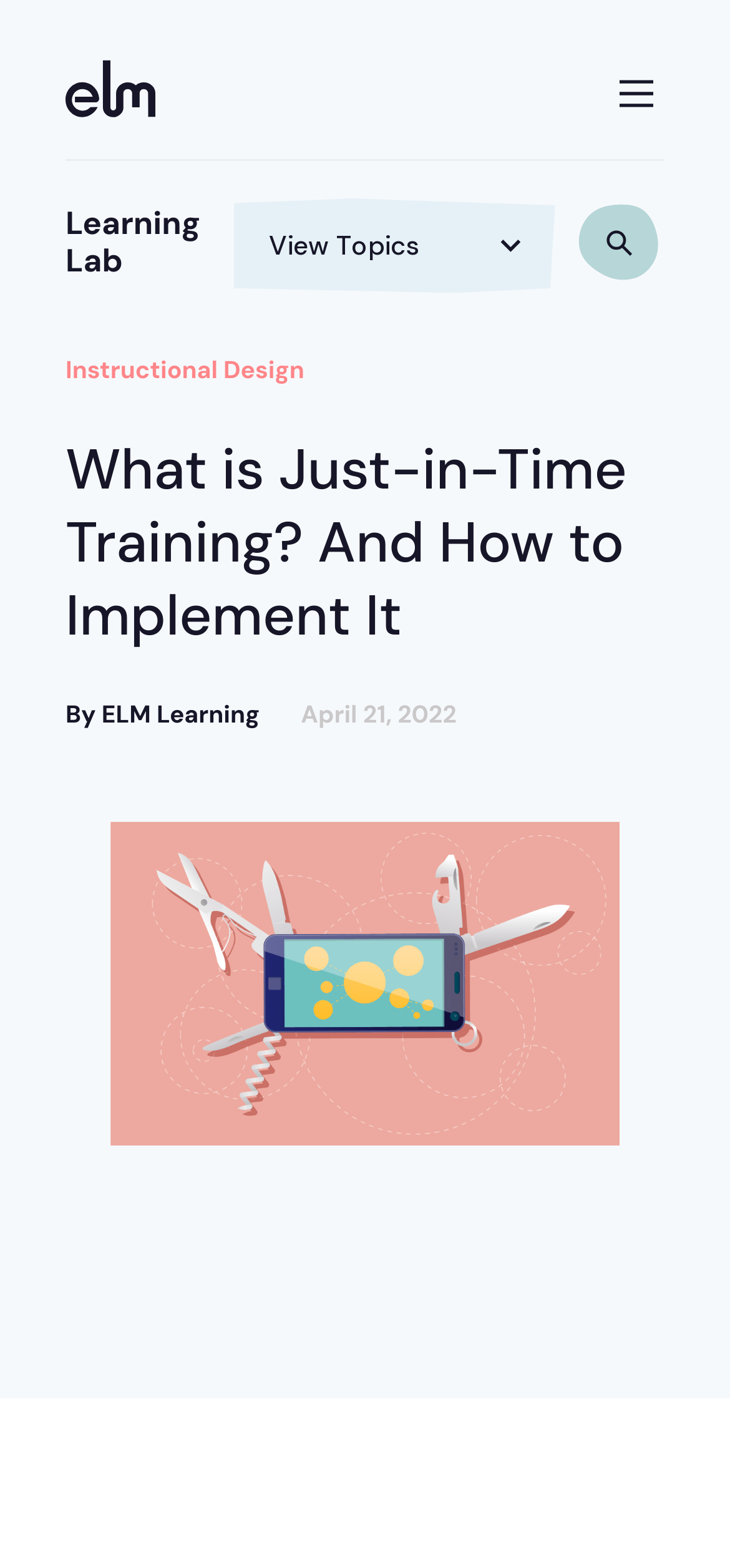Determine the bounding box coordinates for the UI element matching this description: "name="search"".

[0.782, 0.116, 0.91, 0.176]